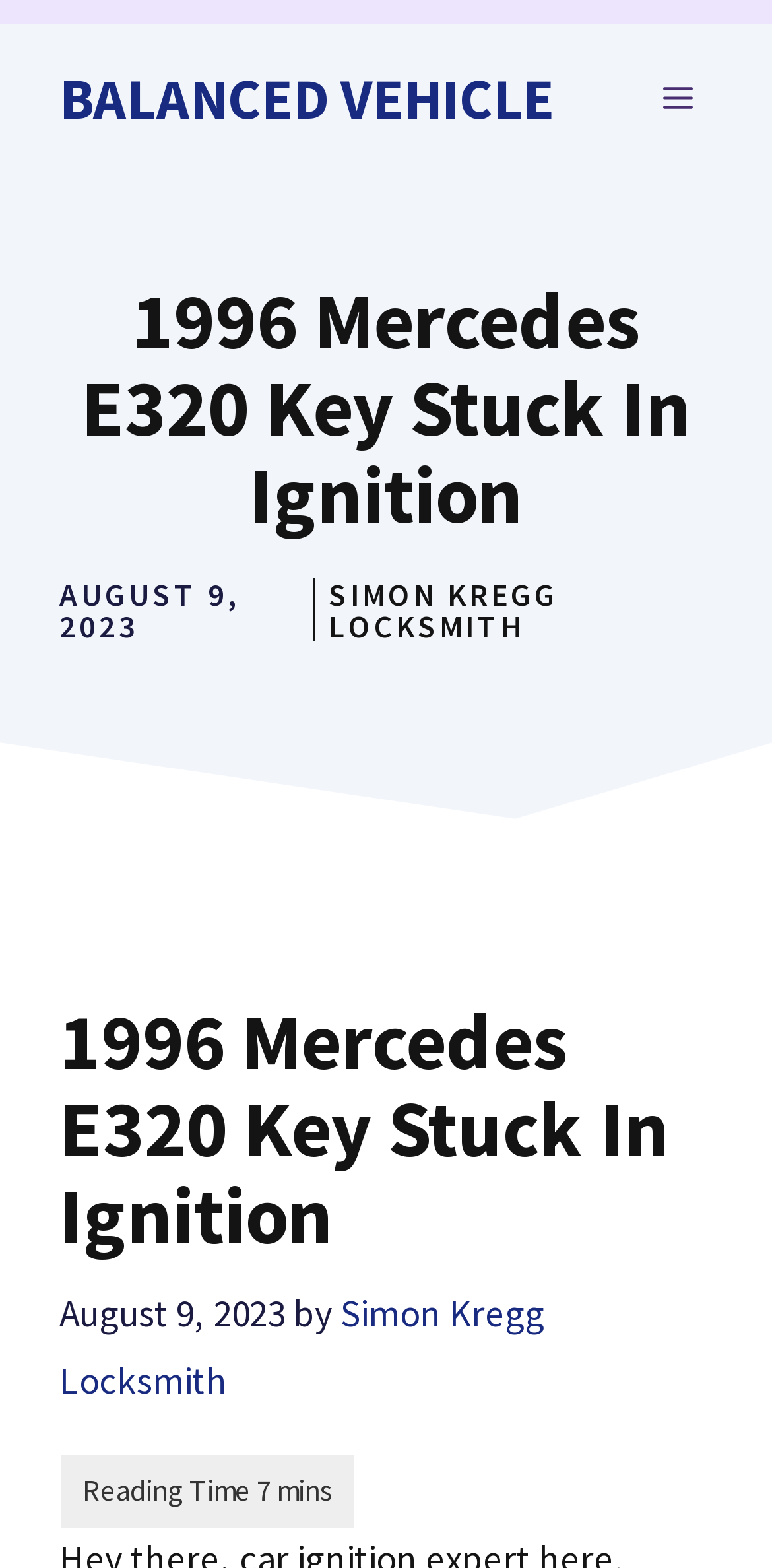What is the purpose of the button with the text 'MENU'?
Based on the image, give a concise answer in the form of a single word or short phrase.

To toggle the menu